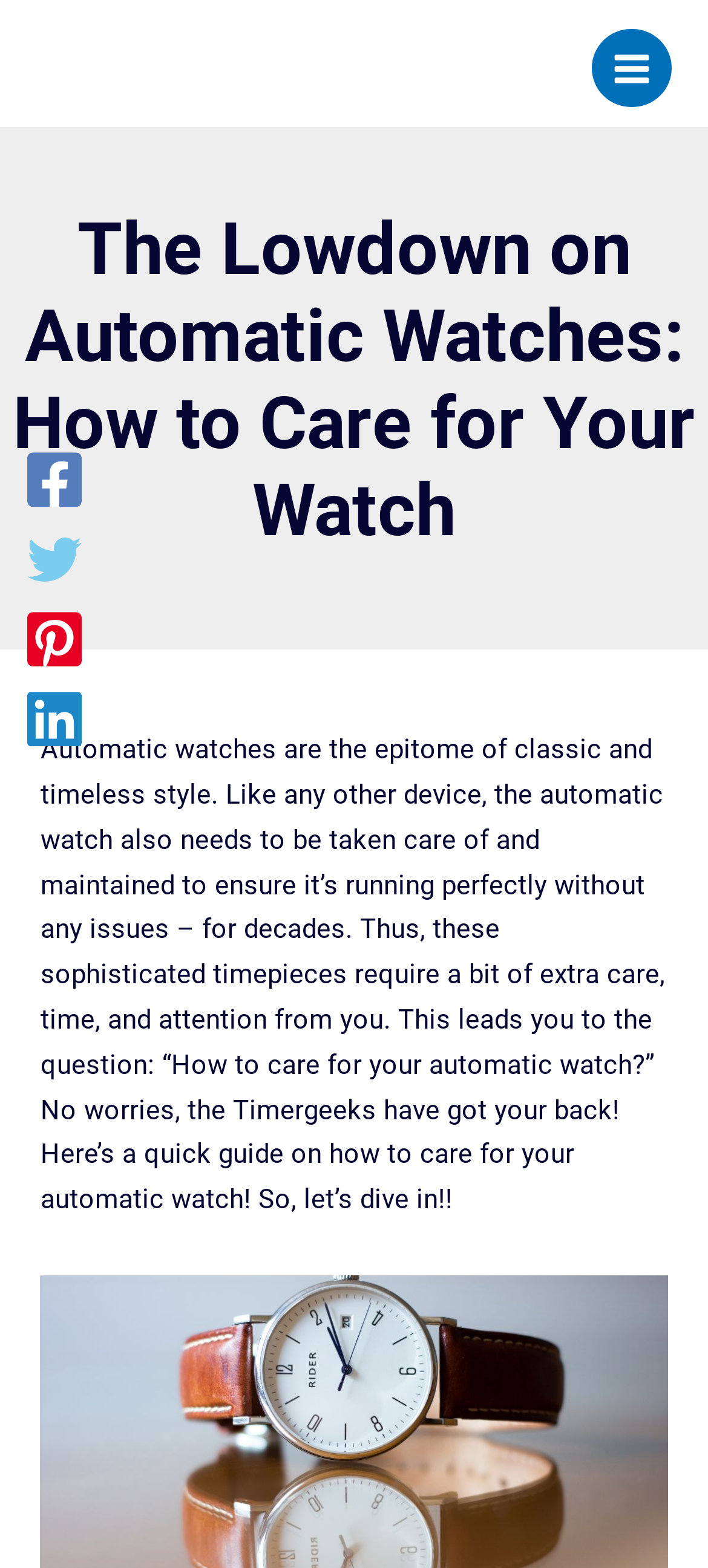How many images are present on the webpage?
Answer with a single word or phrase, using the screenshot for reference.

5